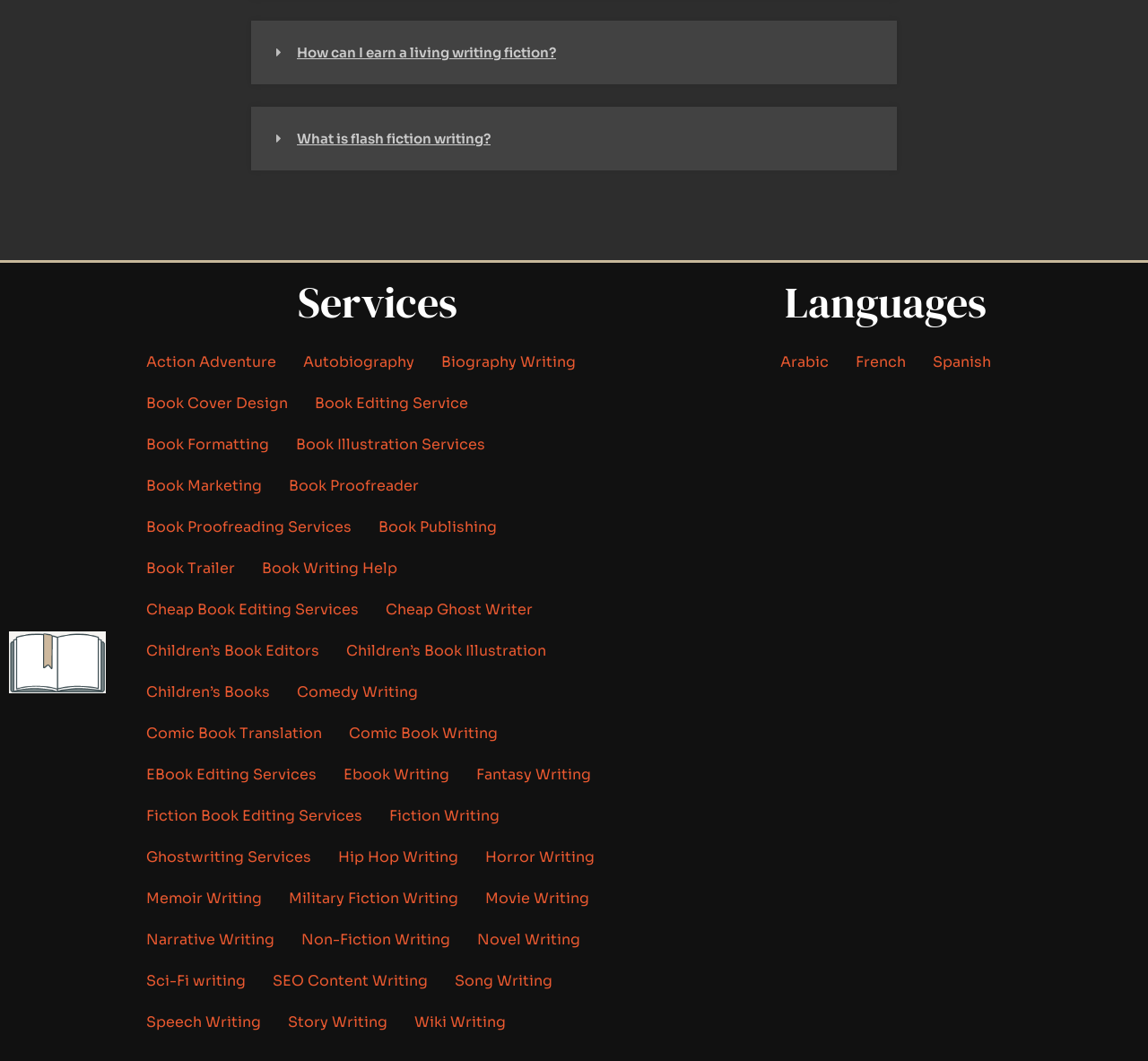Are language translation services available on this webpage?
Please give a detailed and elaborate answer to the question based on the image.

I can see a heading element with the text 'Languages' and multiple link elements below it, each with a specific language such as 'Arabic', 'French', 'Spanish', etc. This suggests that the webpage offers language translation services in addition to book writing and editing services.